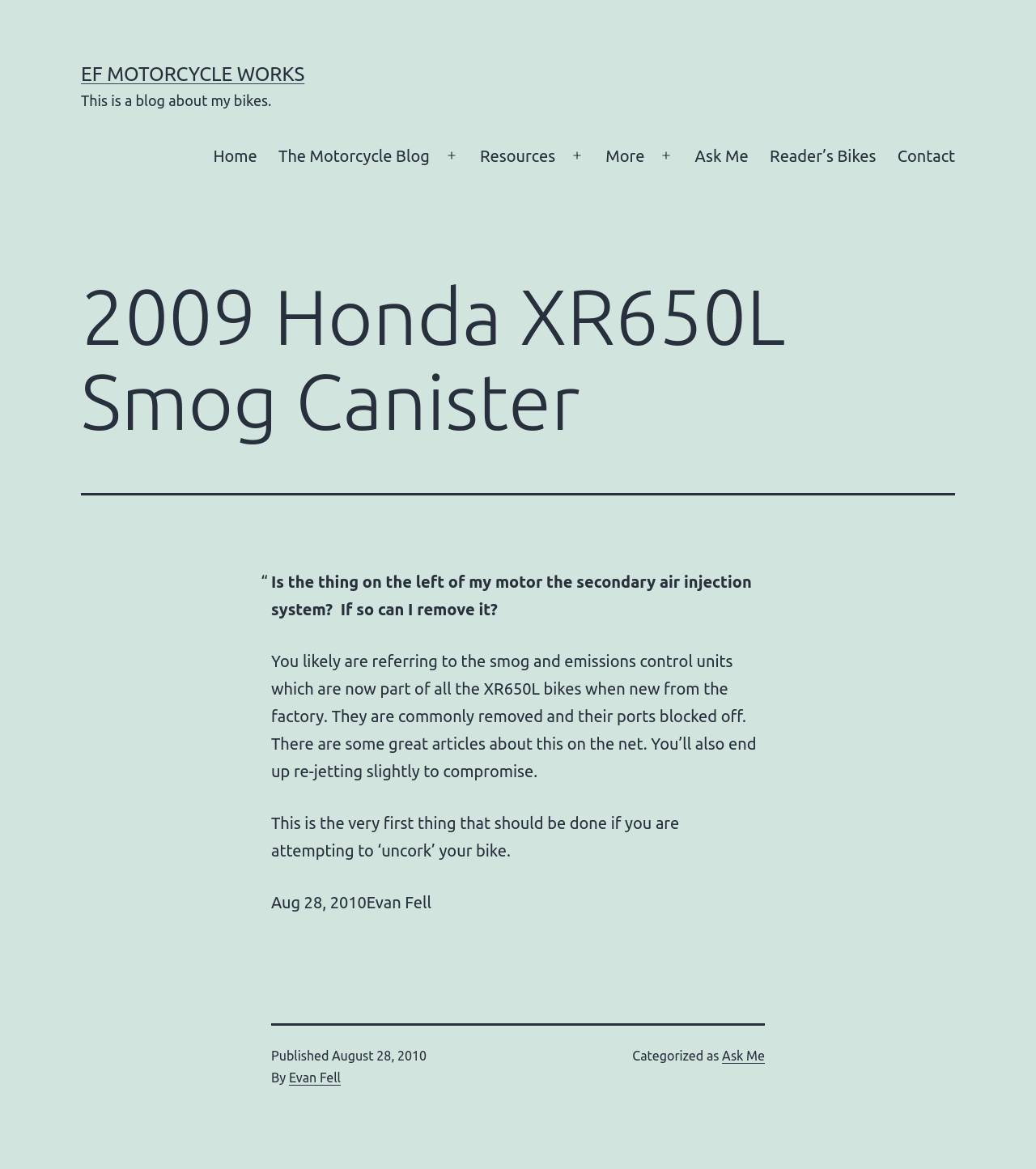What is the secondary air injection system?
Could you give a comprehensive explanation in response to this question?

The secondary air injection system is referred to as the smog and emissions control units, which are part of the XR650L bikes and can be removed and their ports blocked off, as mentioned in the blog post.